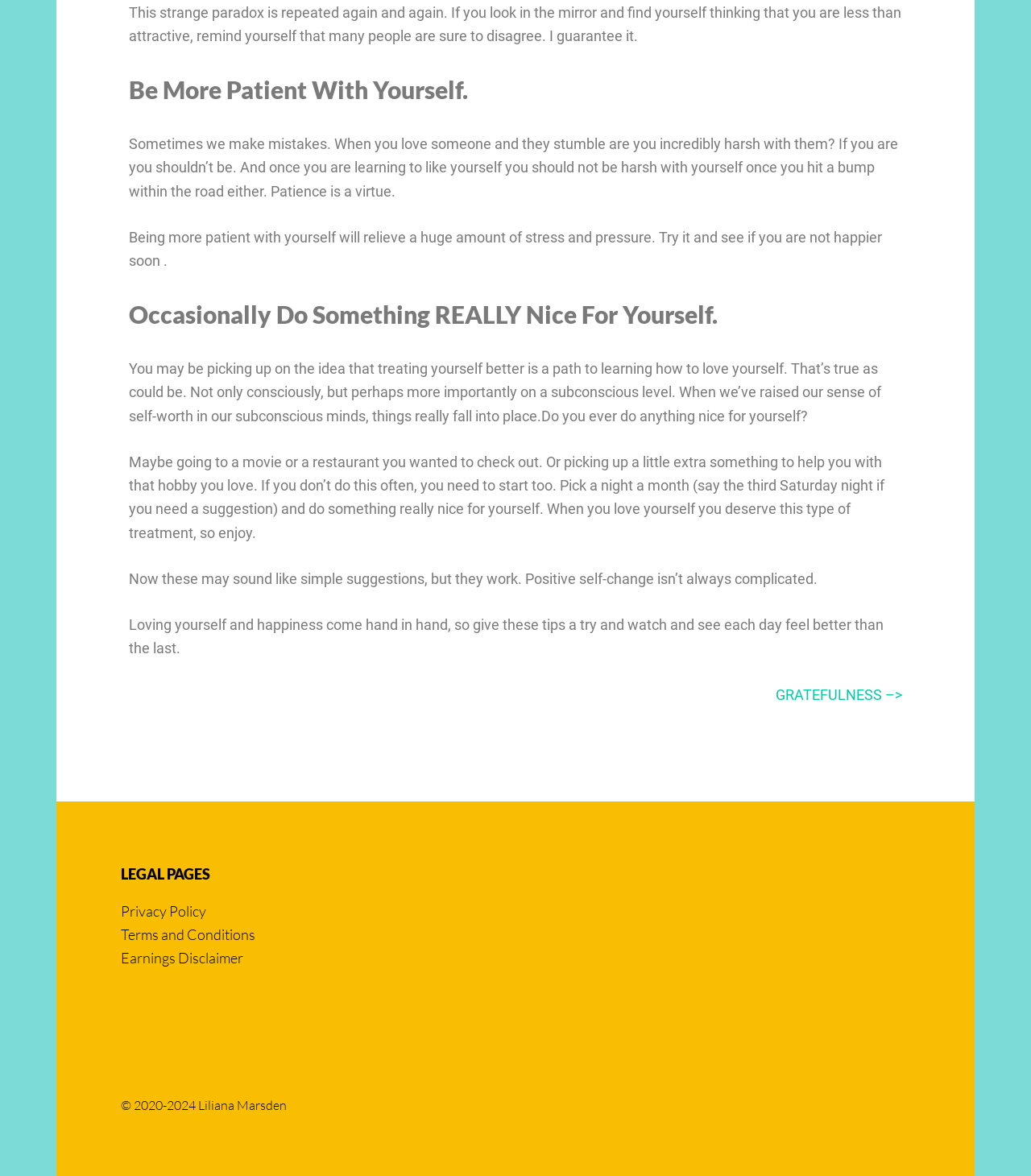Who is the copyright holder of the website?
Using the information from the image, give a concise answer in one word or a short phrase.

Liliana Marsden